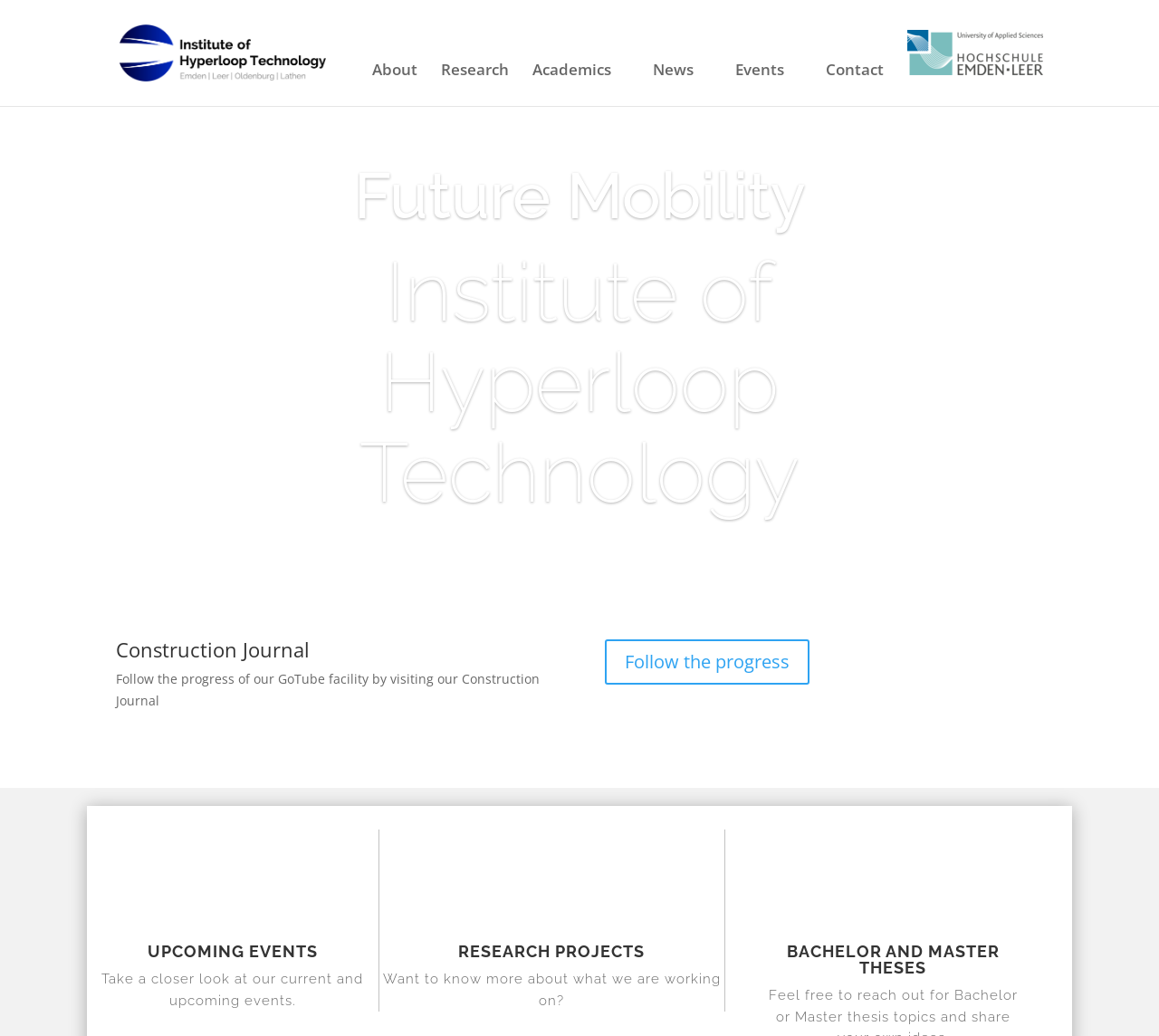How many upcoming events are listed? From the image, respond with a single word or brief phrase.

Not found